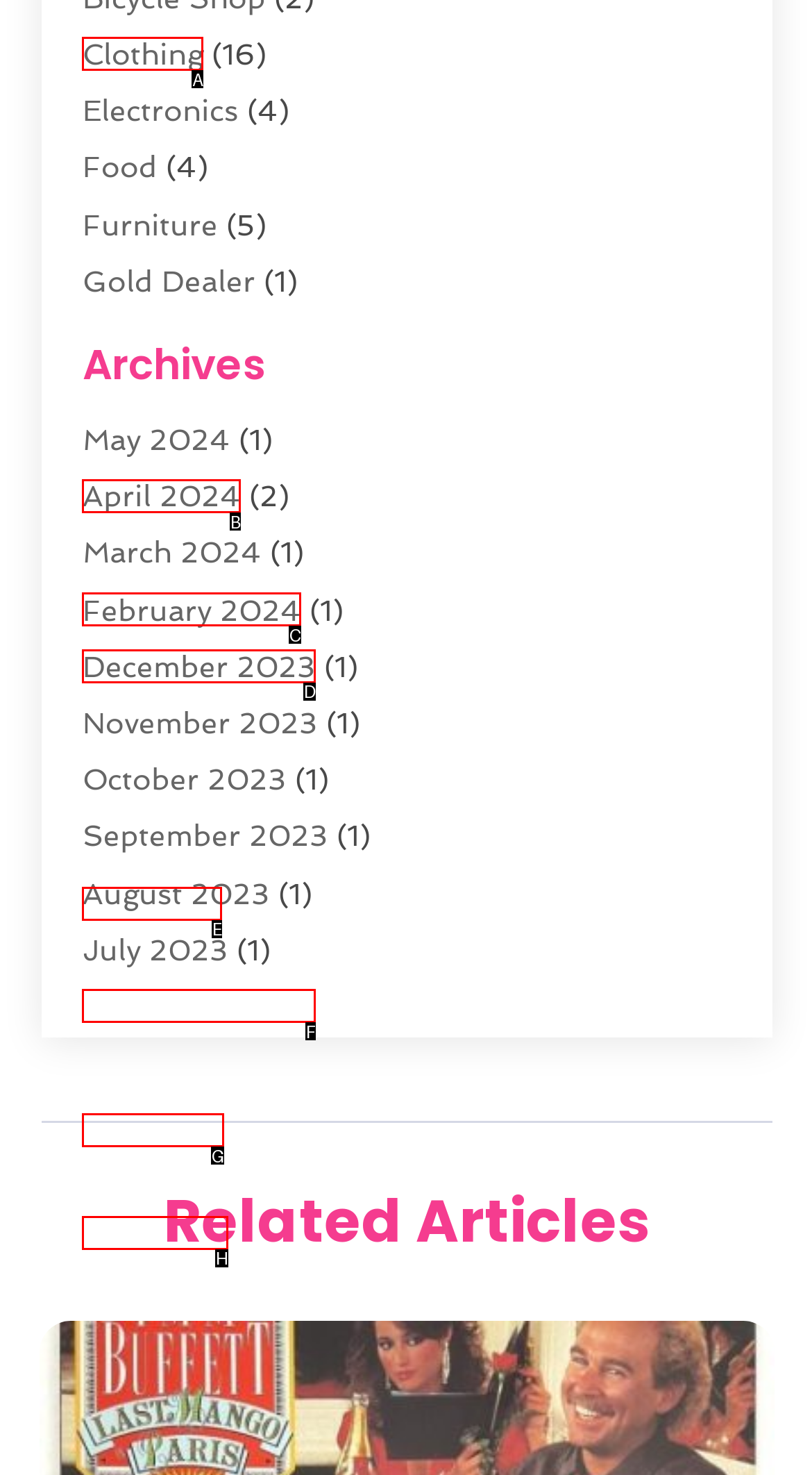Determine the letter of the UI element that will complete the task: Click on Clothing
Reply with the corresponding letter.

A